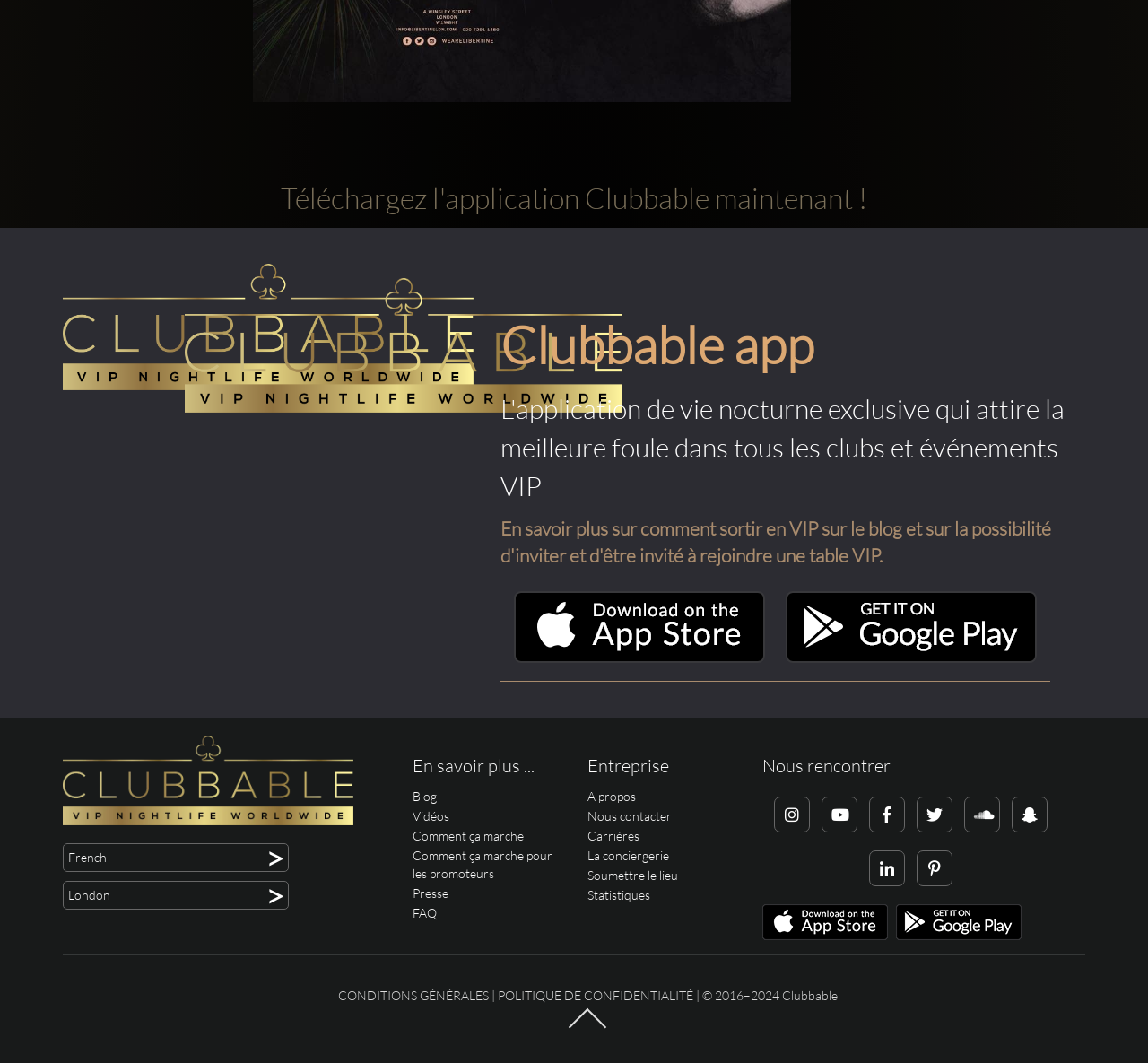Locate the bounding box coordinates of the element that should be clicked to fulfill the instruction: "Download the Clubbable app now!".

[0.245, 0.17, 0.755, 0.202]